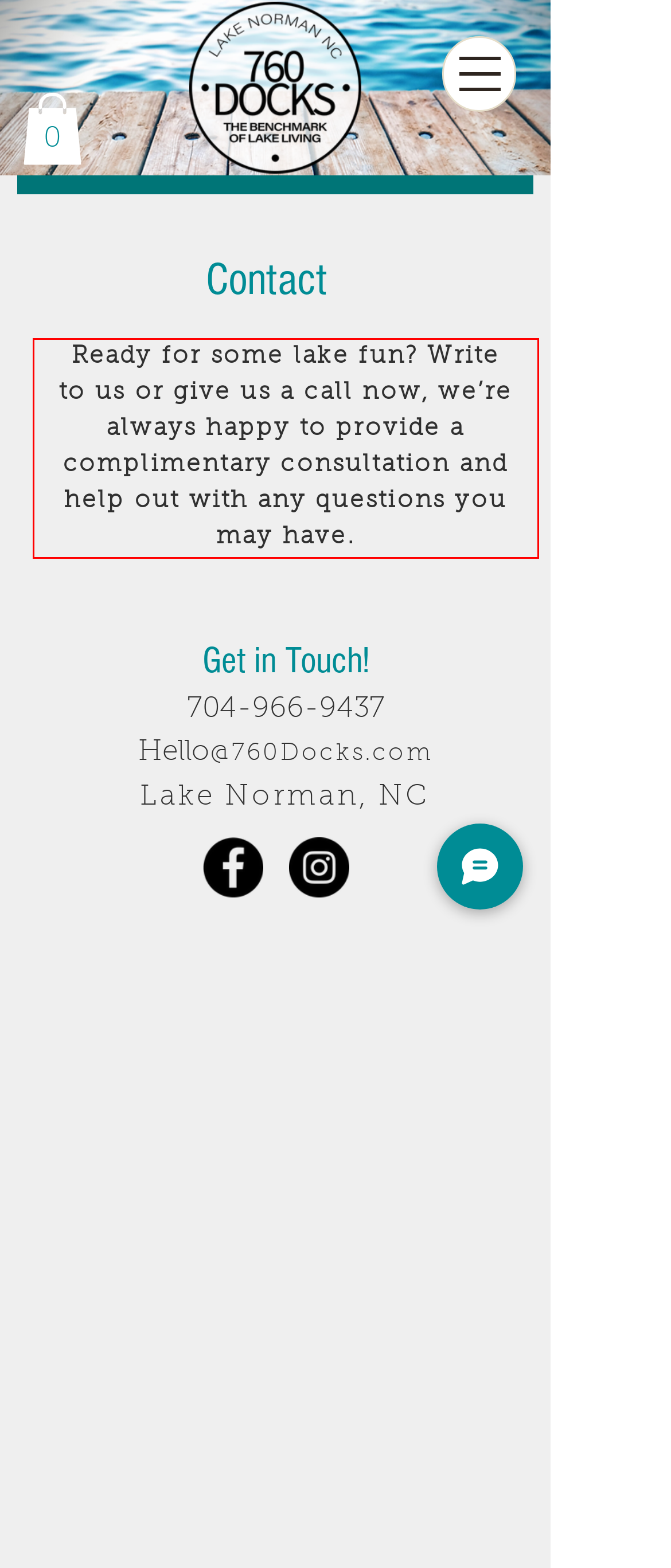From the provided screenshot, extract the text content that is enclosed within the red bounding box.

Ready for some lake fun? Write to us or give us a call now, we’re always happy to provide a complimentary consultation and help out with any questions you may have.